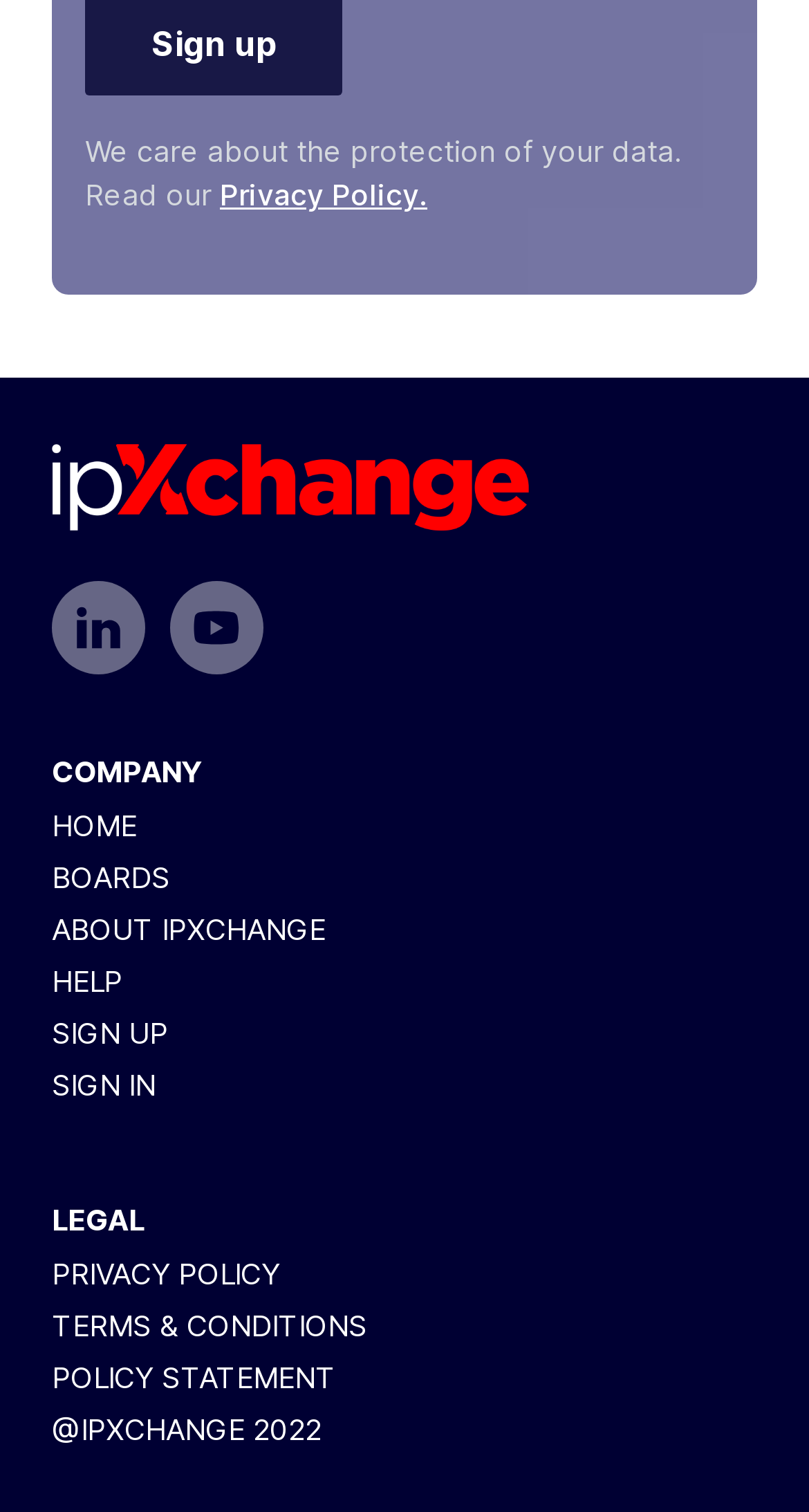Can you provide the bounding box coordinates for the element that should be clicked to implement the instruction: "Sign up for an account"?

[0.064, 0.671, 0.208, 0.694]